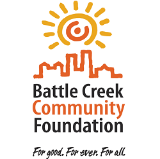What is the foundation's commitment according to the tagline?
Look at the image and respond to the question as thoroughly as possible.

The tagline 'For good. For ever. For all.' is included beneath the name, emphasizing the foundation's commitment to community improvement and lasting impact, which reflects the foundation's mission to support various community initiatives and projects in the Battle Creek area.